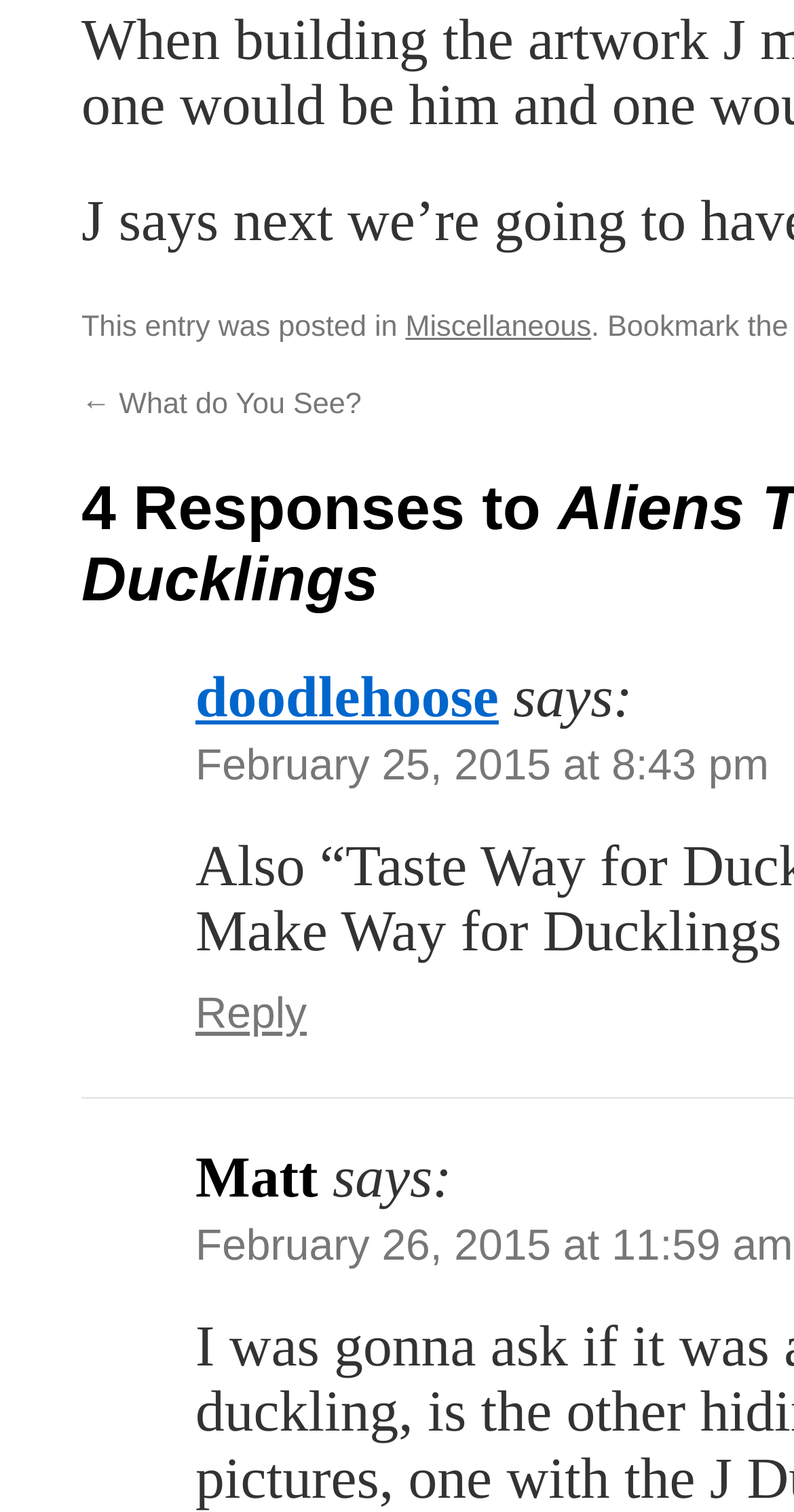Who is the author of the first comment?
Your answer should be a single word or phrase derived from the screenshot.

doodlehoose